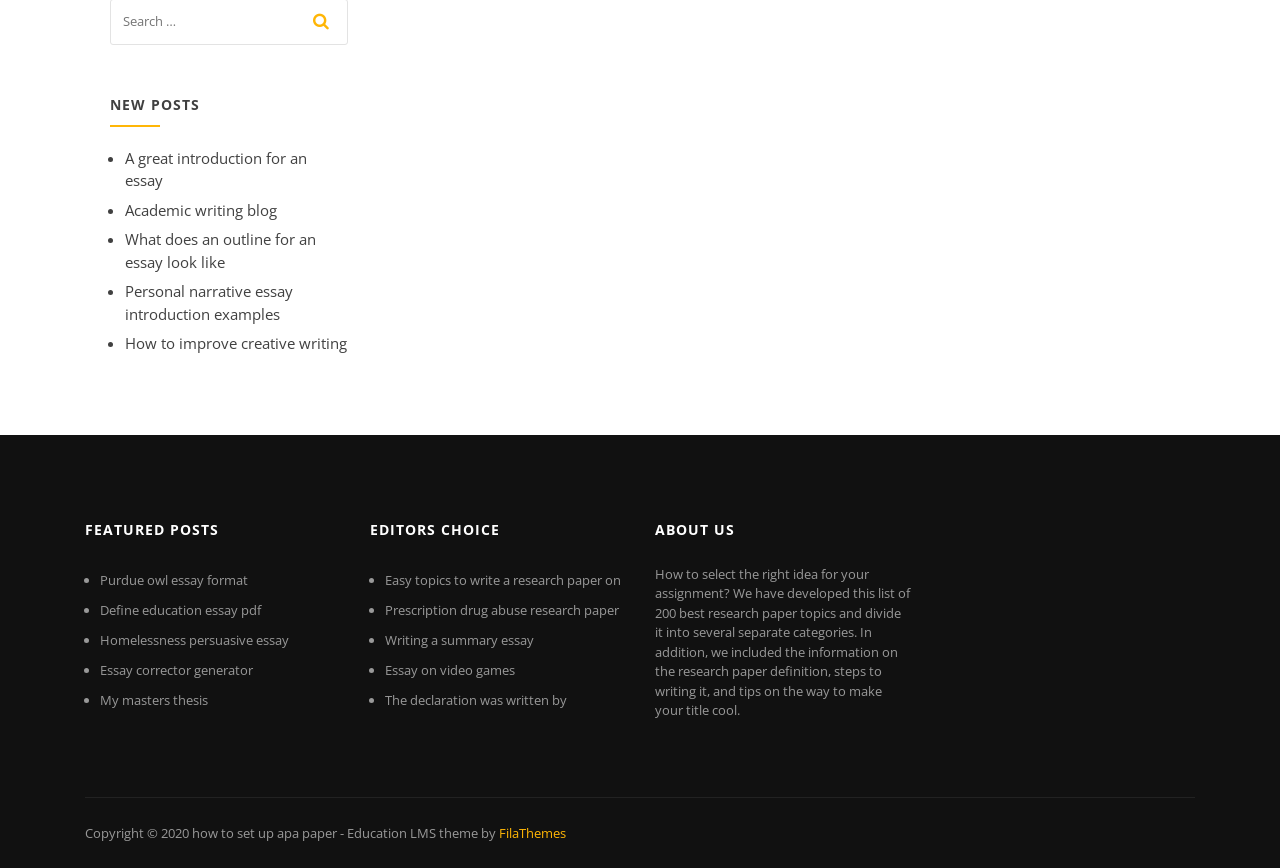Please answer the following question using a single word or phrase: 
How many categories are listed on the webpage?

3